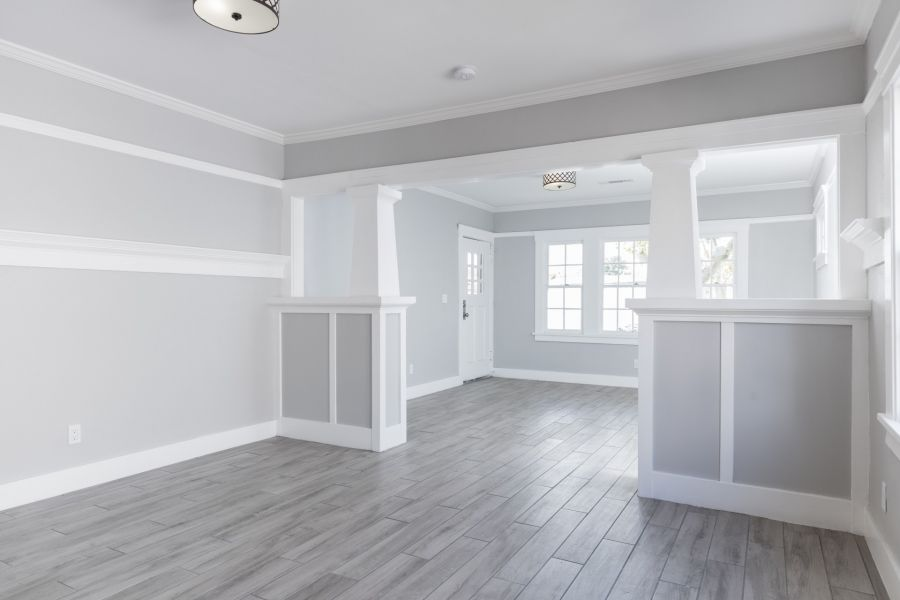Provide a rich and detailed narrative of the image.

The image showcases a beautifully arranged interior space, emphasizing modern design elements with a clean and fresh aesthetic. The room features elegant grey walls adorned with crisp white molding, providing a sophisticated contrast. Wood-like flooring stretches throughout, enhancing the feeling of warmth and inviting elegance. Natural light filters through multiple windows, illuminating the area and creating an airy atmosphere. 

In this inviting space, architectural details such as columns and an open layout add character and depth, perfect for both relaxation and entertaining. This area is presented as part of ABI Construction Inc's painting services, suggesting a recent renovation or upgrade that enhances the overall appeal and value of the home. The image embodies a sense of style and tranquility, making it an ideal backdrop for various activities.